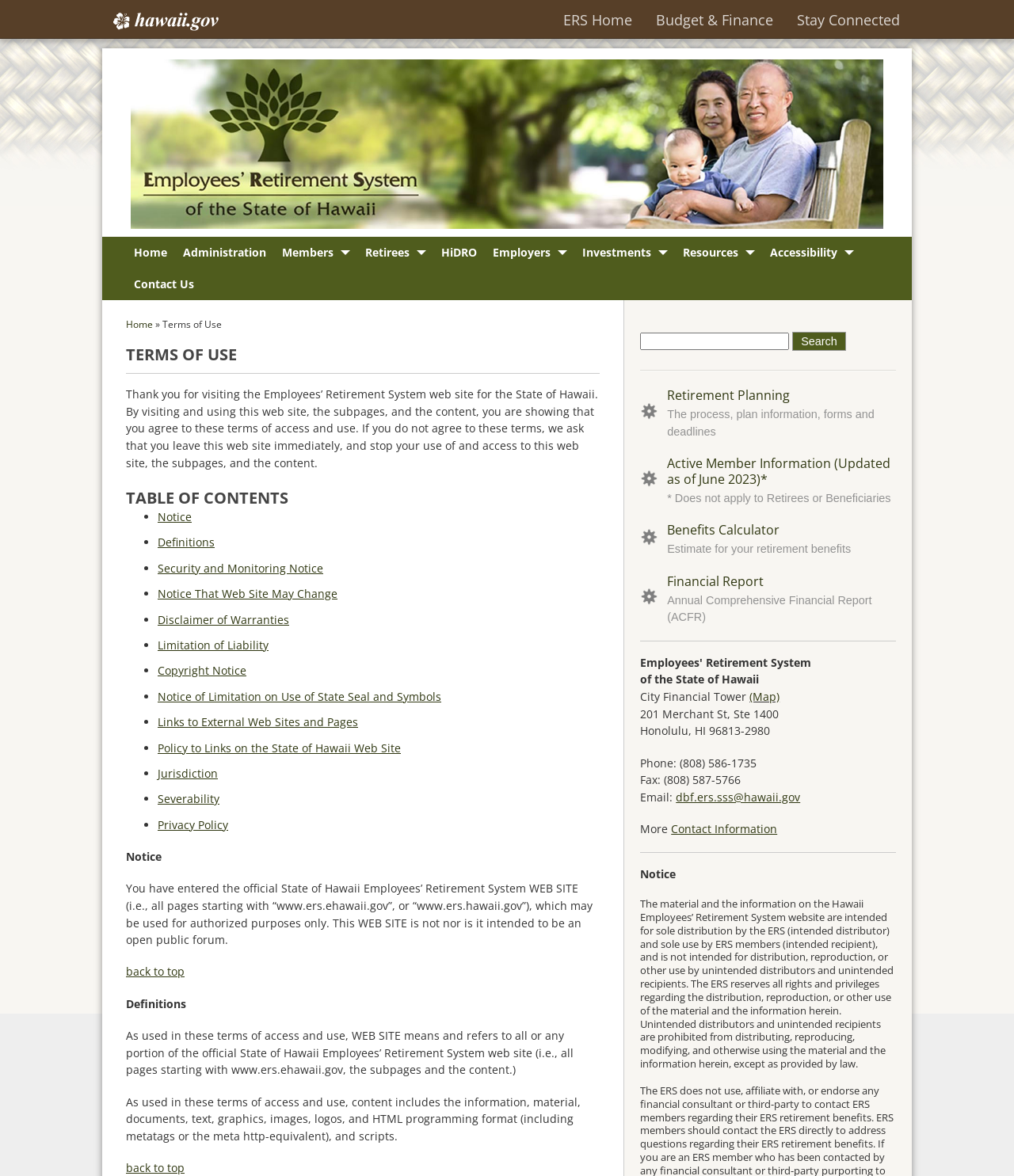Construct a comprehensive caption that outlines the webpage's structure and content.

The webpage is titled "ERS | Terms of Use" and has a banner image at the top featuring an elderly couple and their grandchild enjoying their retirement days in Hawaii. Below the banner, there is a horizontal navigation menu with links to various sections, including "Home", "Administration", "Members", "Retirees", "HiDRO", "Employers", "Investments", "Resources", "Accessibility", and "Contact Us".

The main content of the page is divided into sections, with headings and links to specific topics. The first section is titled "TERMS OF USE" and provides an introduction to the terms of access and use of the website. Below this, there is a "TABLE OF CONTENTS" section with links to various topics, including "Notice", "Definitions", "Security and Monitoring Notice", and others.

Each of these topics has a brief description and a link to more information. The page also features a search bar at the top right corner, allowing users to search for specific content.

In the middle of the page, there is a section titled "Retirement Planning" with links to information on the retirement process, plan information, forms, and deadlines. There are also links to an "Active Member Information" page, a "Benefits Calculator", and a "Financial Report" page.

At the bottom of the page, there is a section with contact information for the Employees' Retirement System, including an address, phone number, fax number, and email address. There is also a link to a "Contact Information" page and a "Notice" section with information on the distribution and use of material on the website.

Overall, the webpage is well-organized and easy to navigate, with clear headings and links to relevant information.